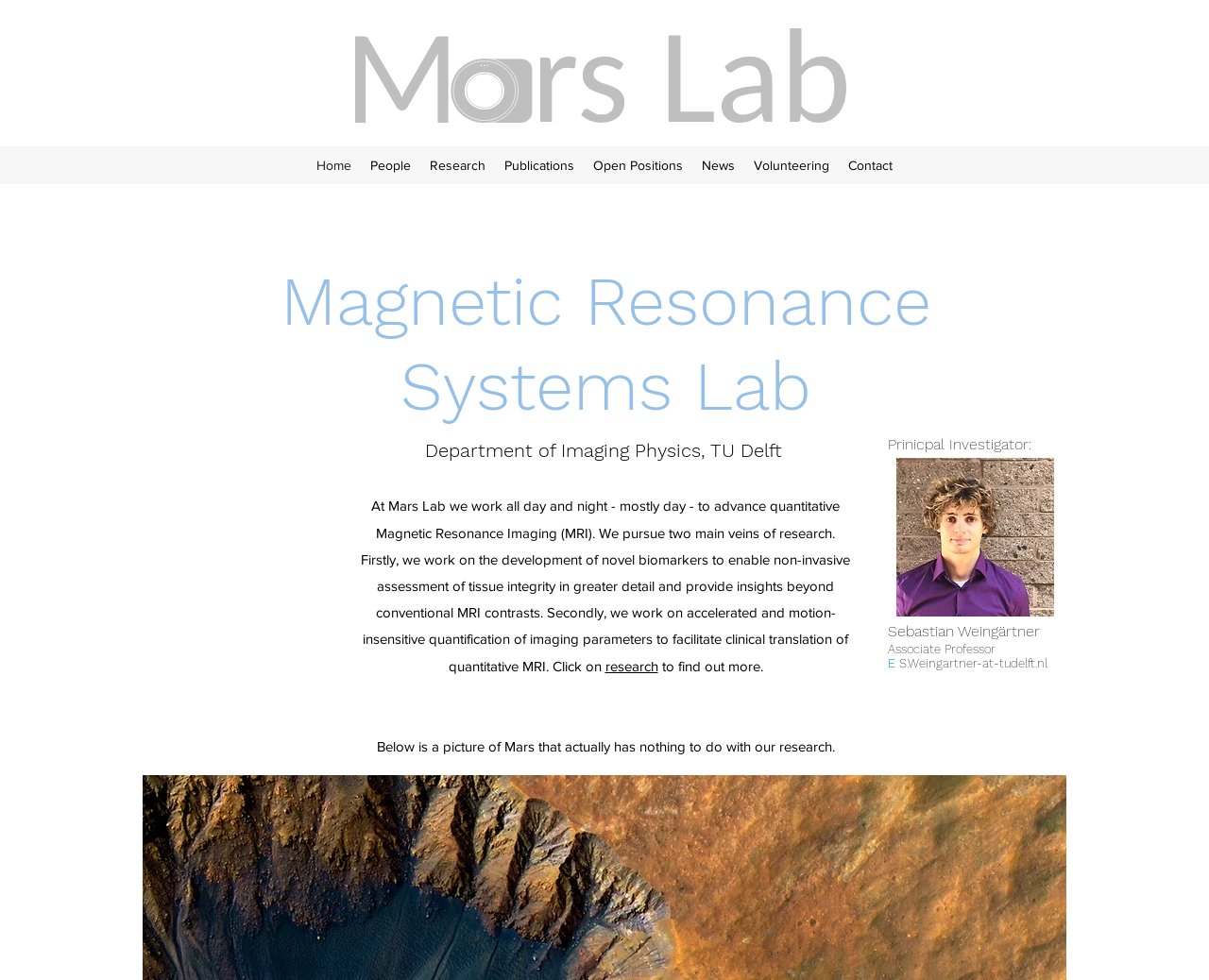Who is the principal investigator of the lab?
Carefully analyze the image and provide a detailed answer to the question.

The principal investigator of the lab can be found in the heading element on the webpage, which is 'Sebastian Weingärtner'.